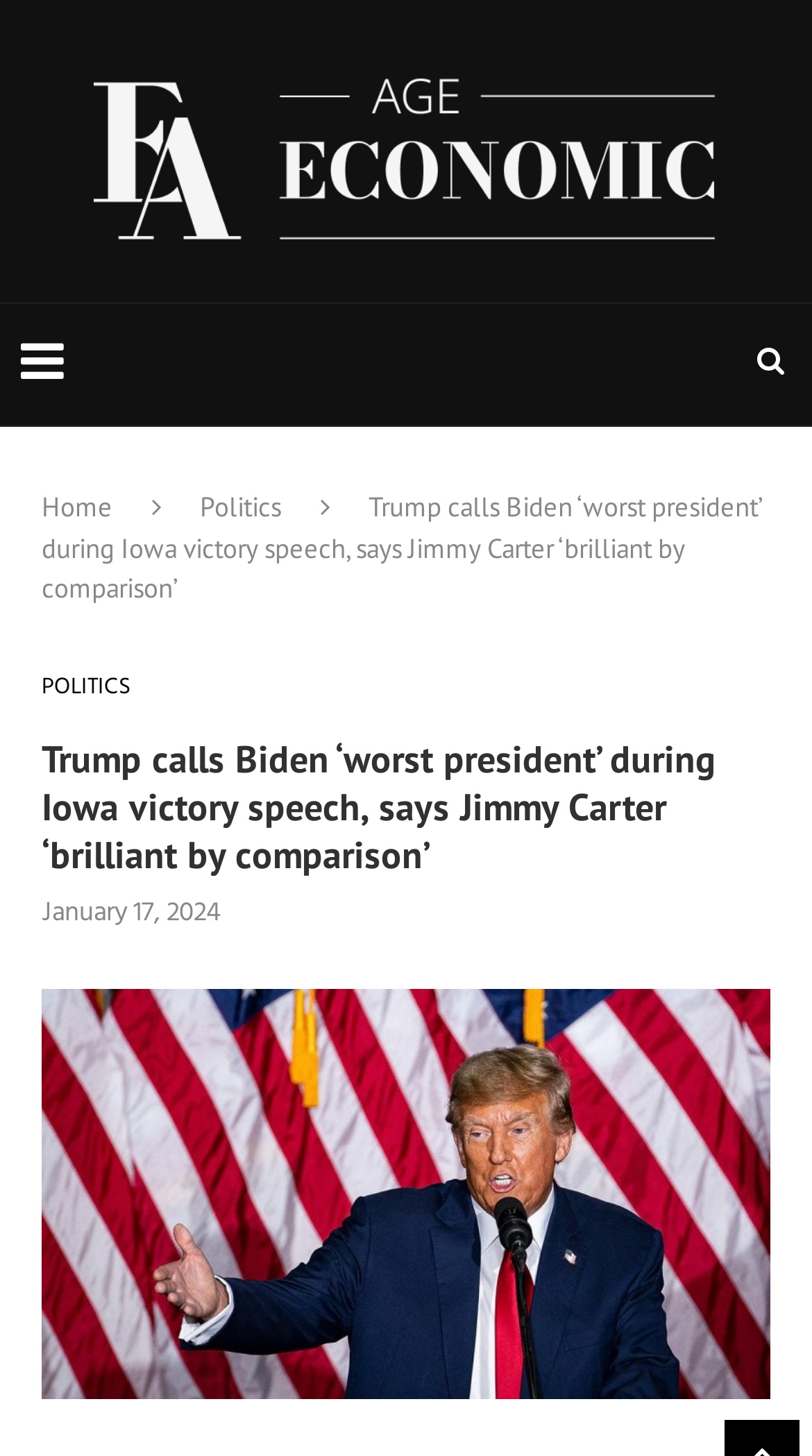Describe every aspect of the webpage comprehensively.

The webpage appears to be a news article from the Economic Age website. At the top, there is a heading with the website's name, accompanied by a logo image. Below this, there is a navigation menu with links to "Home" and "Politics" sections.

The main content of the webpage is a news article with a heading that reads "Trump calls Biden ‘worst president’ during Iowa victory speech, says Jimmy Carter ‘brilliant by comparison’". This heading is followed by a timestamp indicating the article was published on January 17, 2024.

To the right of the timestamp, there is a link with a brief summary of the article. Below this, there is a larger image related to the article. The article's content is not explicitly mentioned, but it appears to be a political news story based on the title and the presence of a "POLITICS" link above the article.

At the top-right corner of the page, there is a search icon represented by a magnifying glass symbol. Overall, the webpage has a simple layout with a clear hierarchy of elements, making it easy to navigate and read.